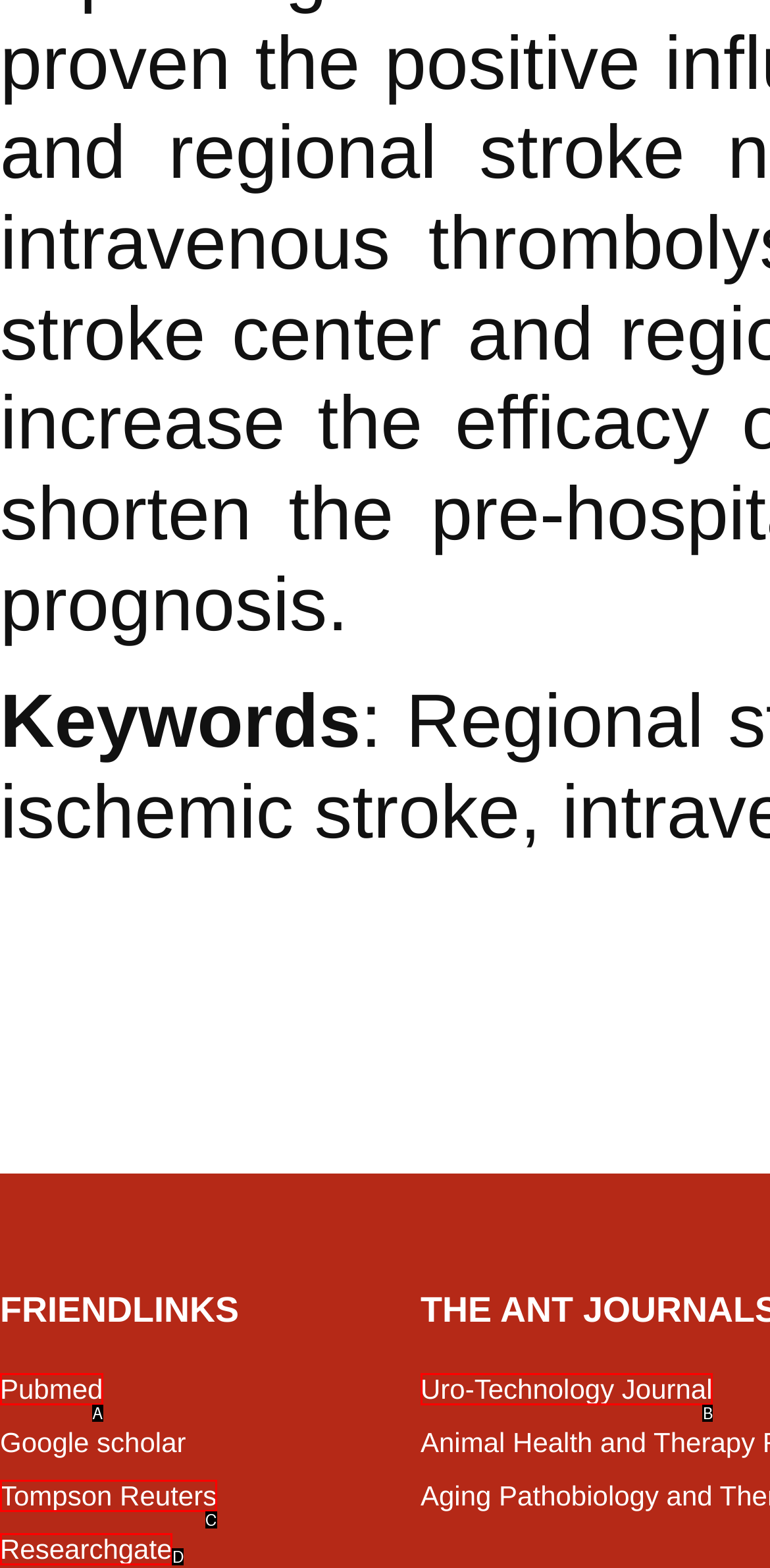Which lettered option matches the following description: Pubmed
Provide the letter of the matching option directly.

A